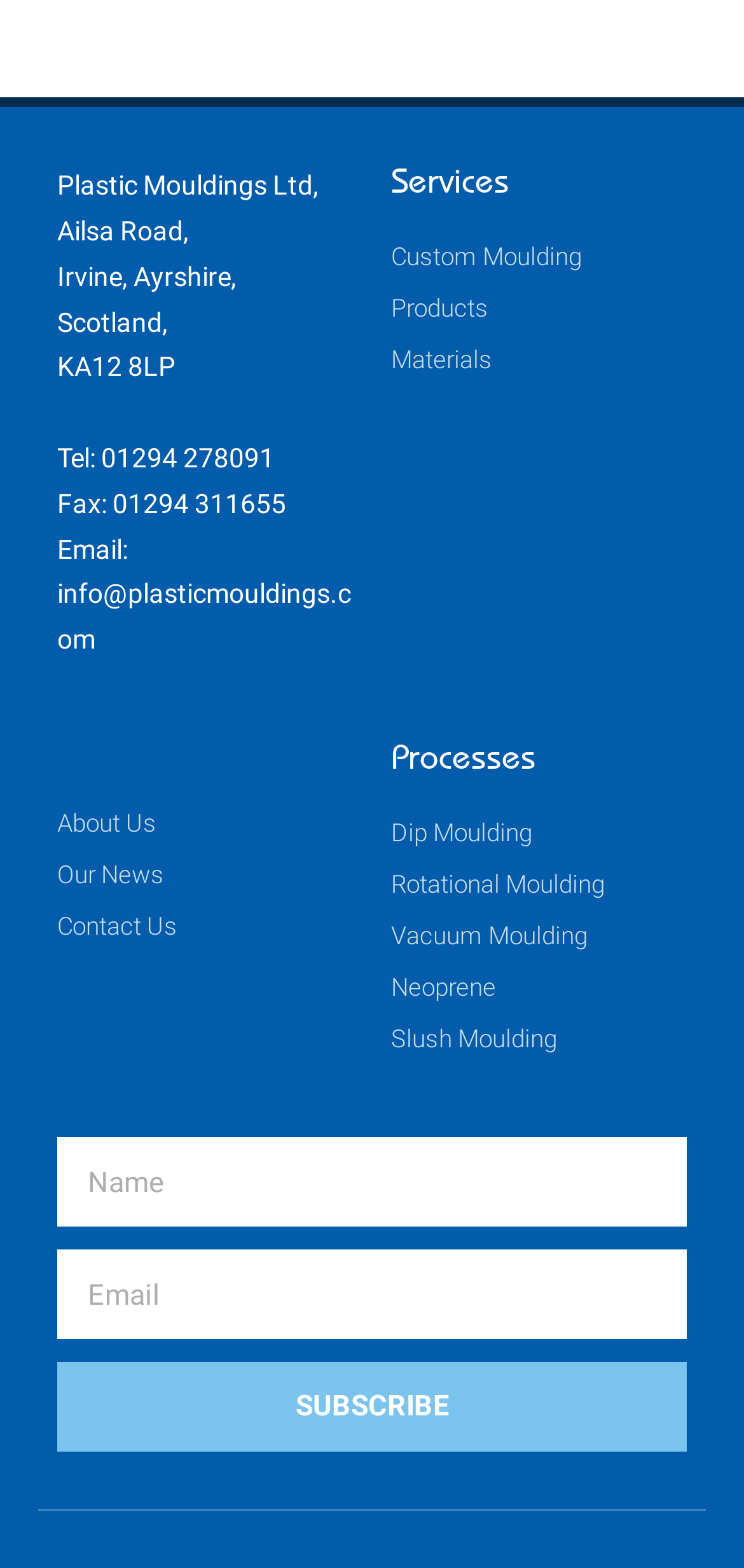How many links are under the 'Services' heading?
Refer to the screenshot and answer in one word or phrase.

3